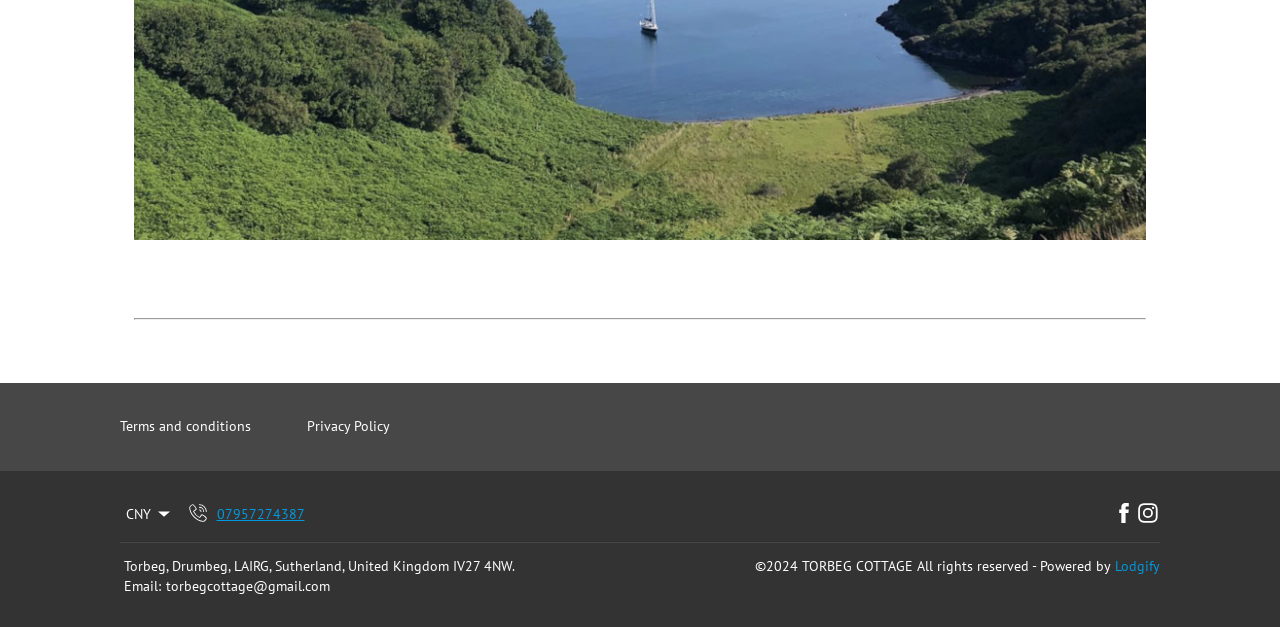Locate the bounding box coordinates of the element I should click to achieve the following instruction: "Send an email".

[0.129, 0.921, 0.258, 0.953]